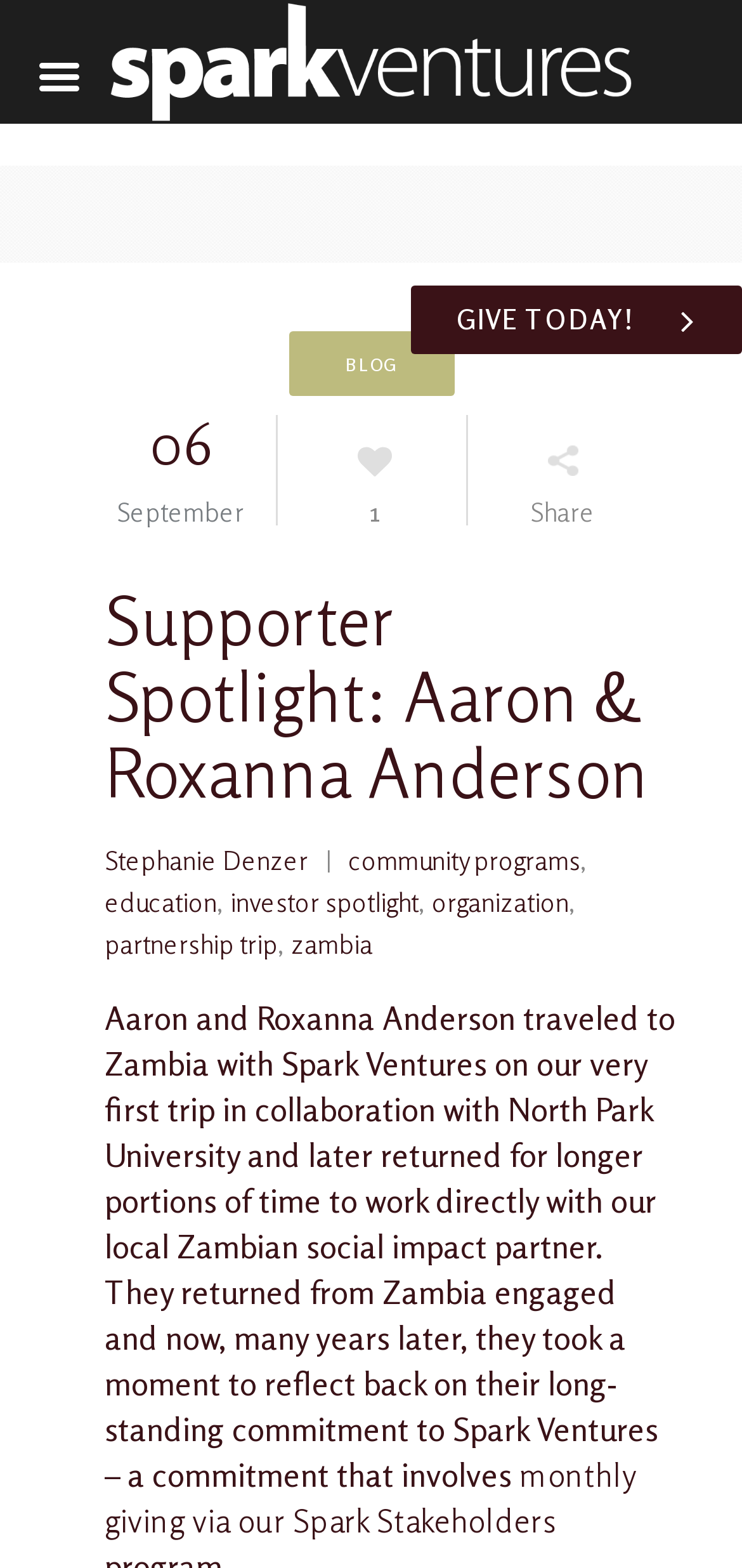Find and specify the bounding box coordinates that correspond to the clickable region for the instruction: "View the 'Supporter Spotlight: Aaron & Roxanna Anderson' article".

[0.141, 0.371, 0.91, 0.517]